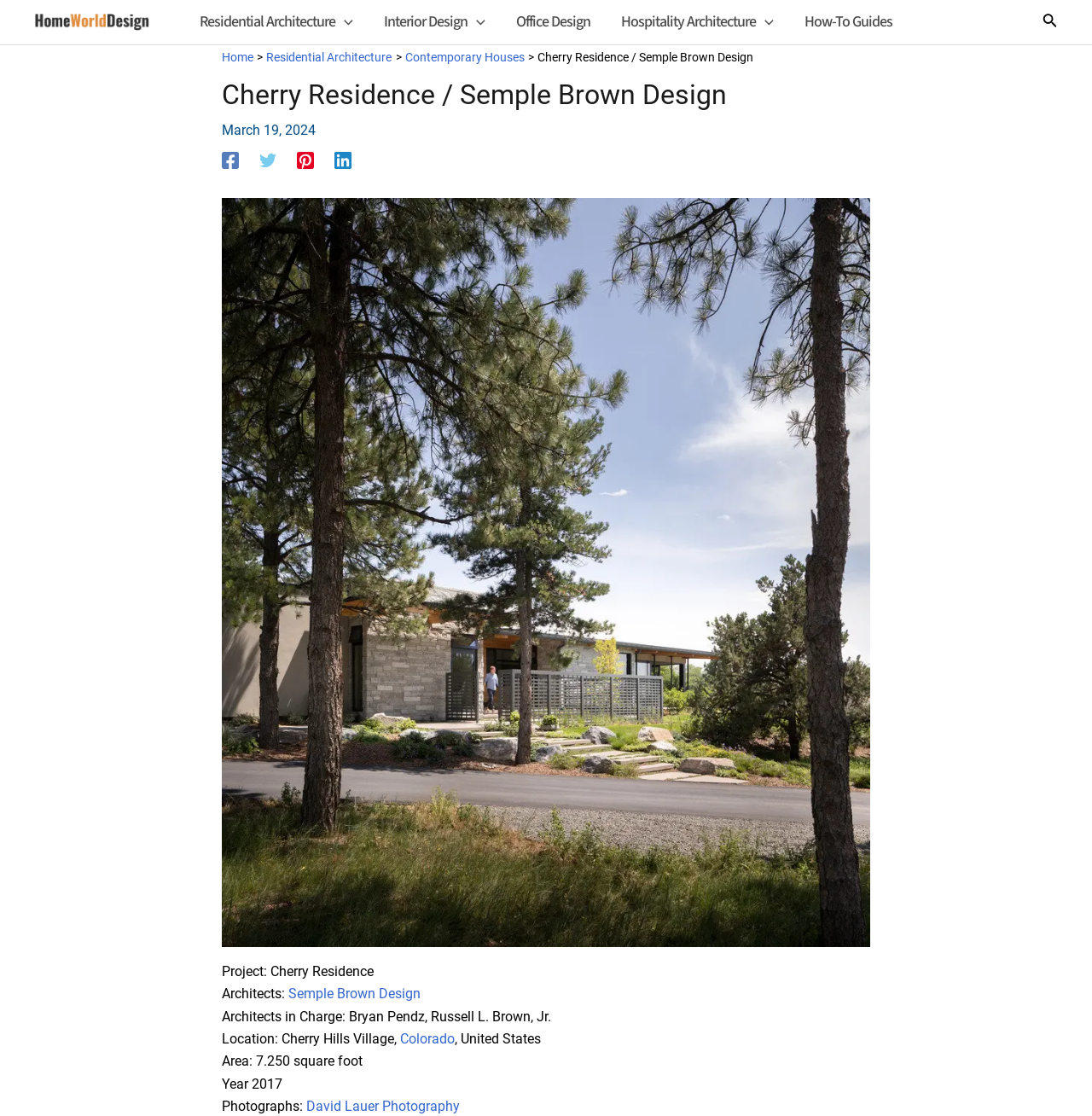Show the bounding box coordinates for the HTML element as described: "Member Directory".

None